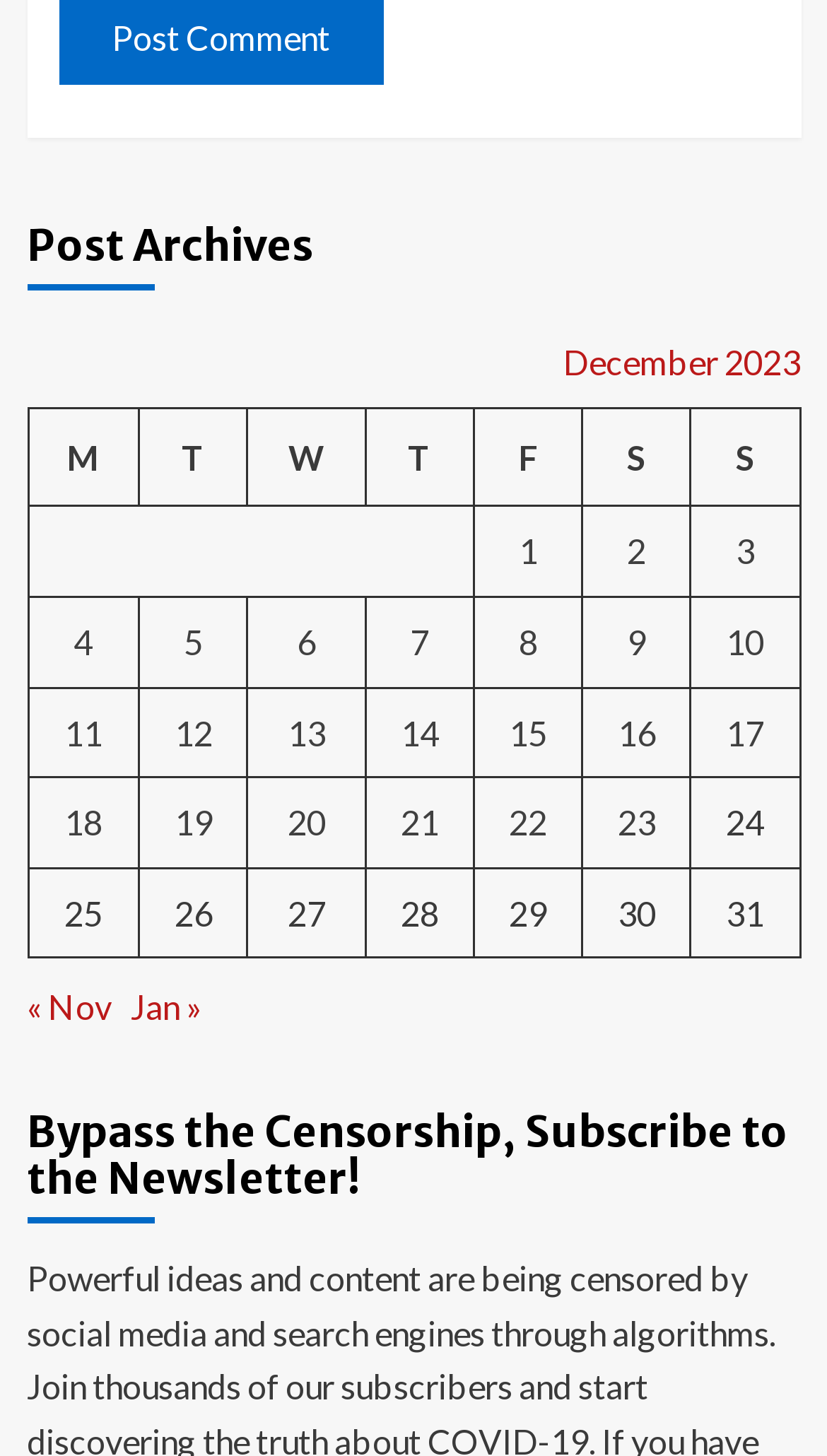Provide a brief response to the question below using one word or phrase:
How many months are navigable from this page?

2